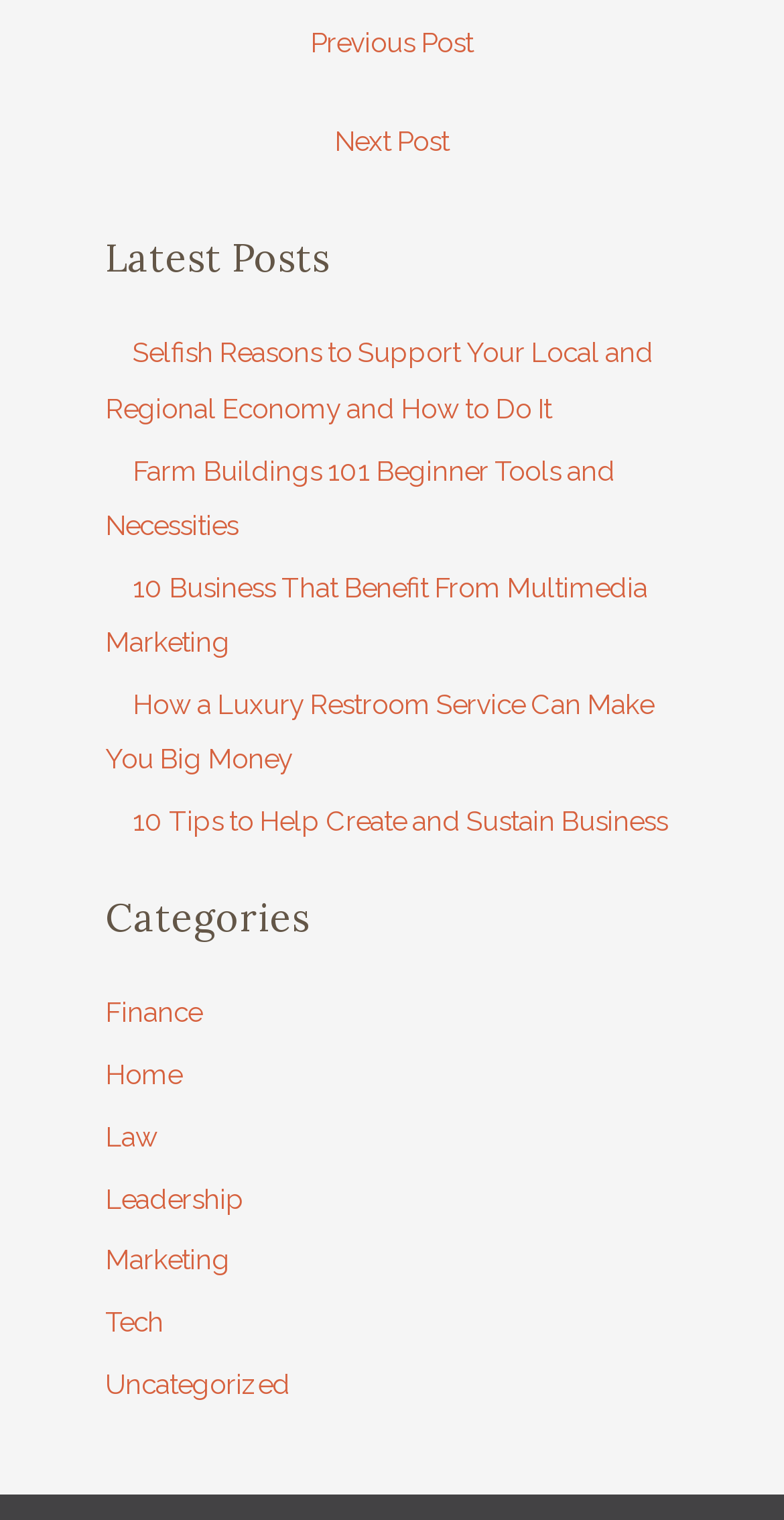What is the first post title?
Give a single word or phrase as your answer by examining the image.

Selfish Reasons to Support Your Local and Regional Economy and How to Do It